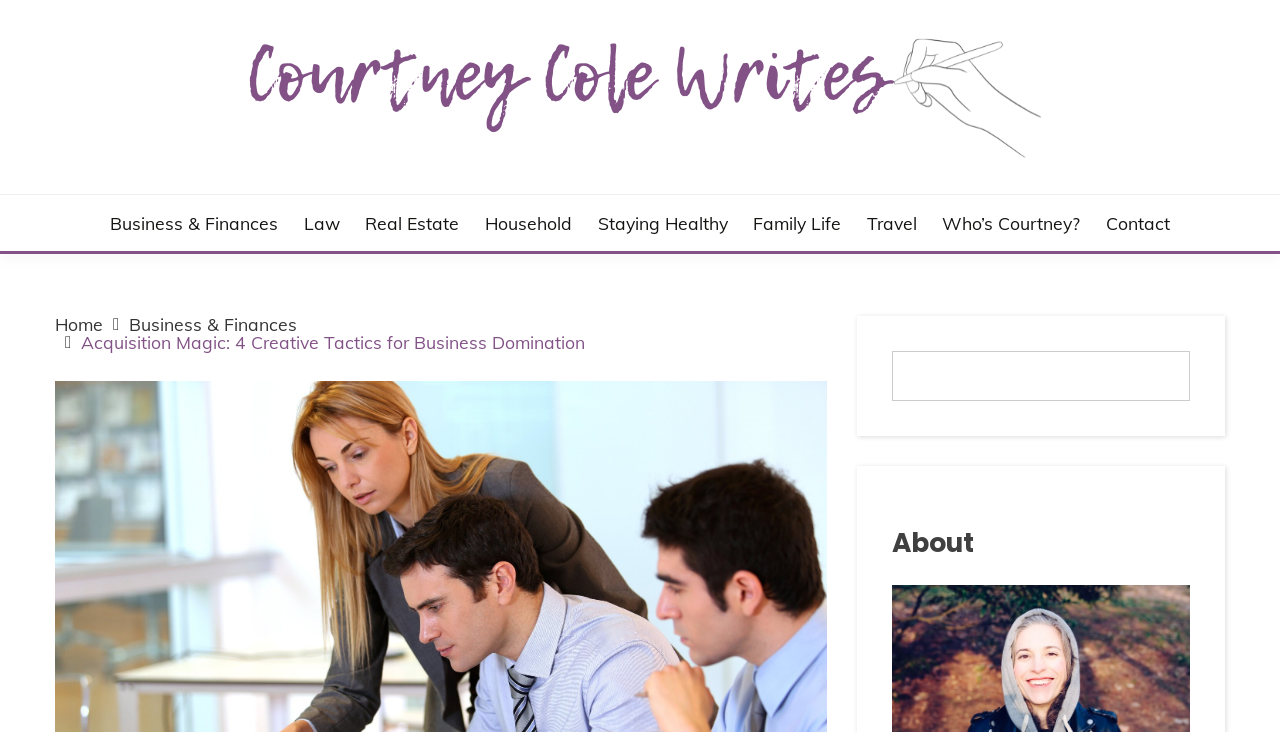Where is the search box located?
From the screenshot, provide a brief answer in one word or phrase.

Top-right corner